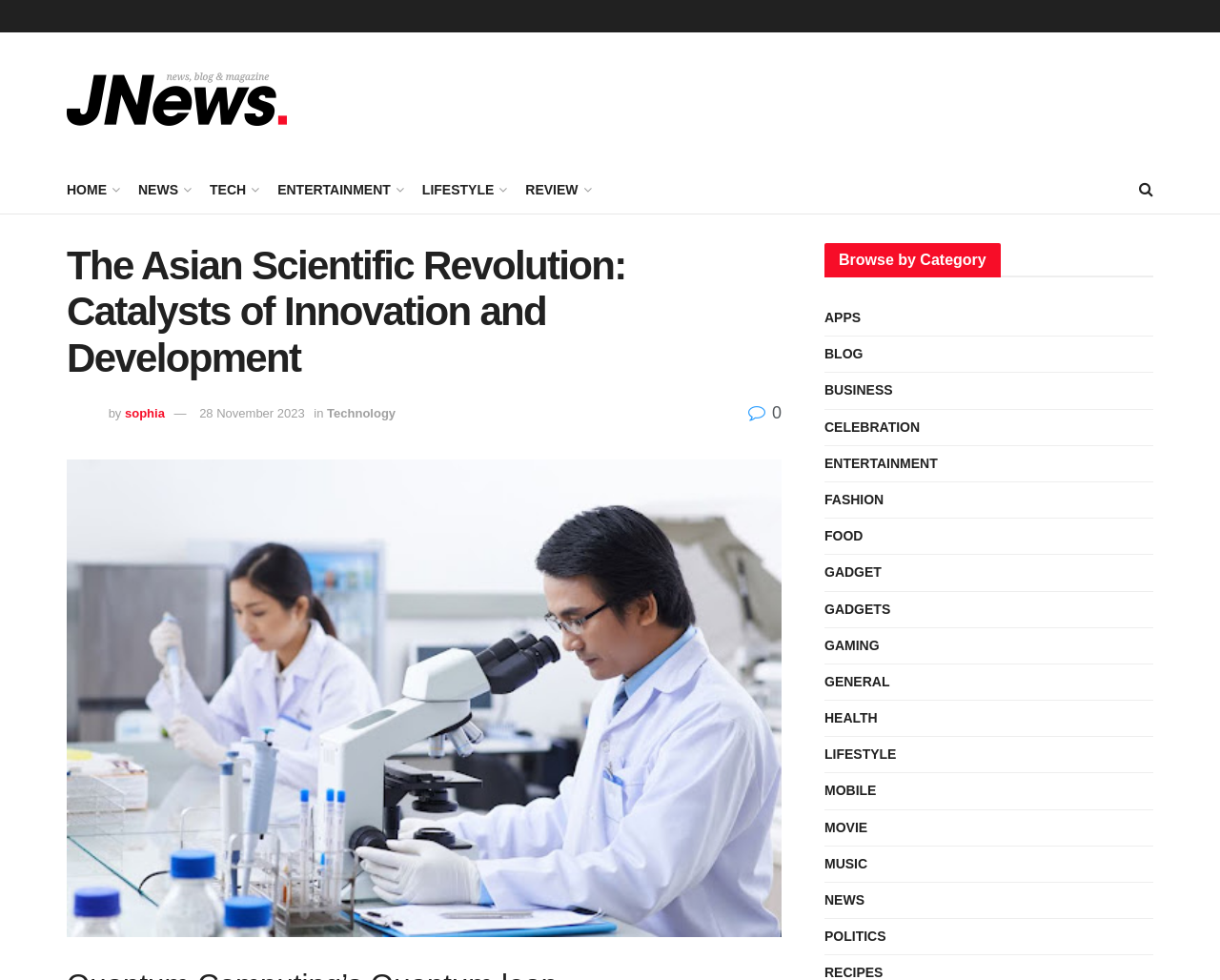Generate a comprehensive description of the contents of the webpage.

The webpage appears to be a news article or blog post about the Asian scientific revolution, with a focus on innovation and development. At the top left, there is a link to "BBC News Magazine" accompanied by an image, and a navigation menu with links to "HOME", "NEWS", "TECH", "ENTERTAINMENT", "LIFESTYLE", and "REVIEW". 

Below the navigation menu, there is a heading that reads "The Asian Scientific Revolution: Catalysts of Innovation and Development". To the right of this heading, there is a smaller image of a person named "sophia", along with text that reads "by sophia" and a link to the author's name. The article's publication date, "28 November 2023", and a category label, "Technology", are also present in this section.

The main content of the article is not explicitly described in the accessibility tree, but it appears to be a lengthy piece of text, possibly with images or other multimedia elements, as it occupies a significant portion of the page.

On the right side of the page, there is a section labeled "Browse by Category", which contains a list of links to various categories, including "APPS", "BLOG", "BUSINESS", and many others. This section appears to be a sidebar or widget that allows users to navigate to other related articles or topics.

At the top right corner of the page, there is a small link with an icon, possibly a search or settings button.